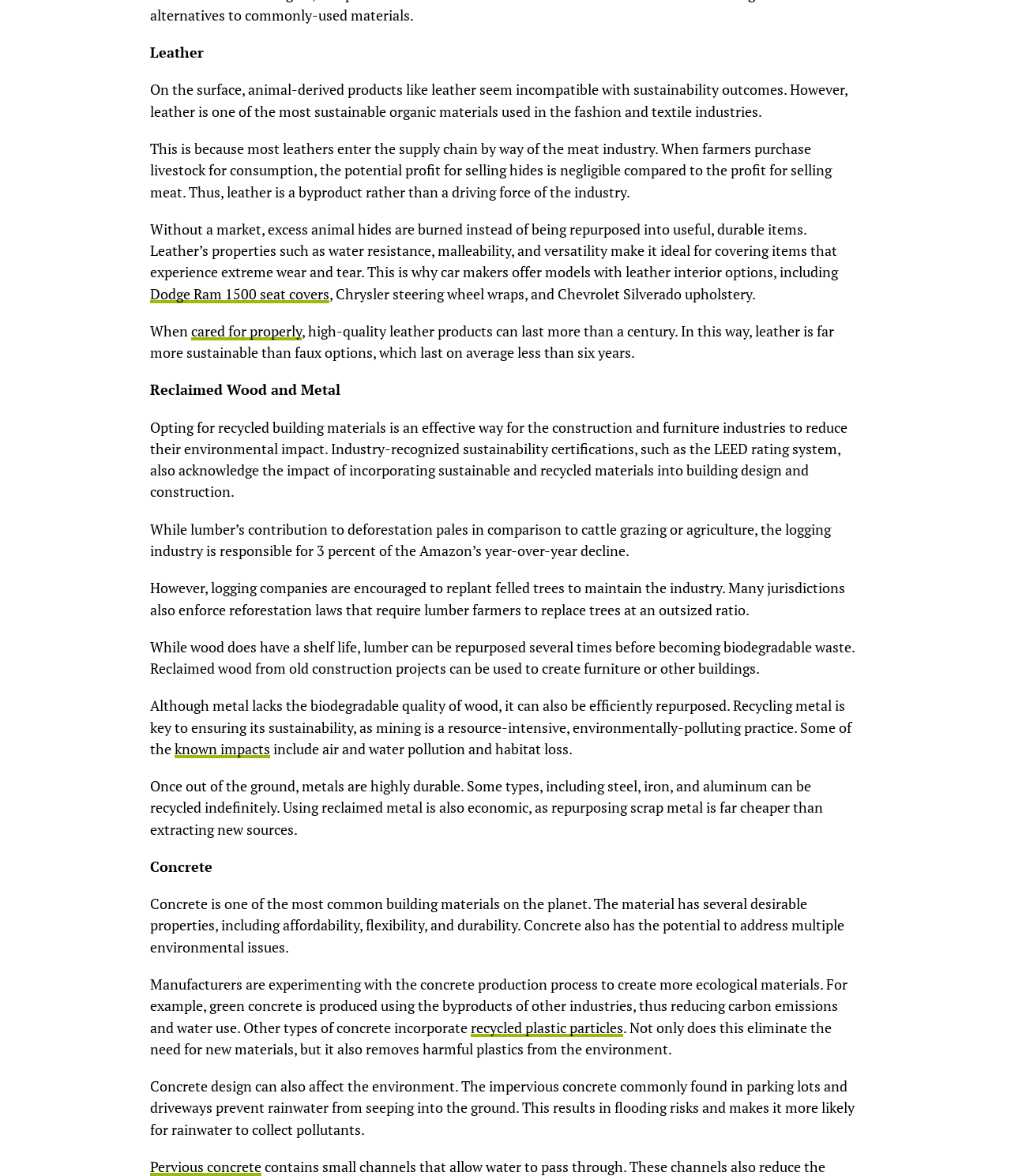Locate the UI element that matches the description known impacts in the webpage screenshot. Return the bounding box coordinates in the format (top-left x, top-left y, bottom-right x, bottom-right y), with values ranging from 0 to 1.

[0.173, 0.629, 0.267, 0.645]